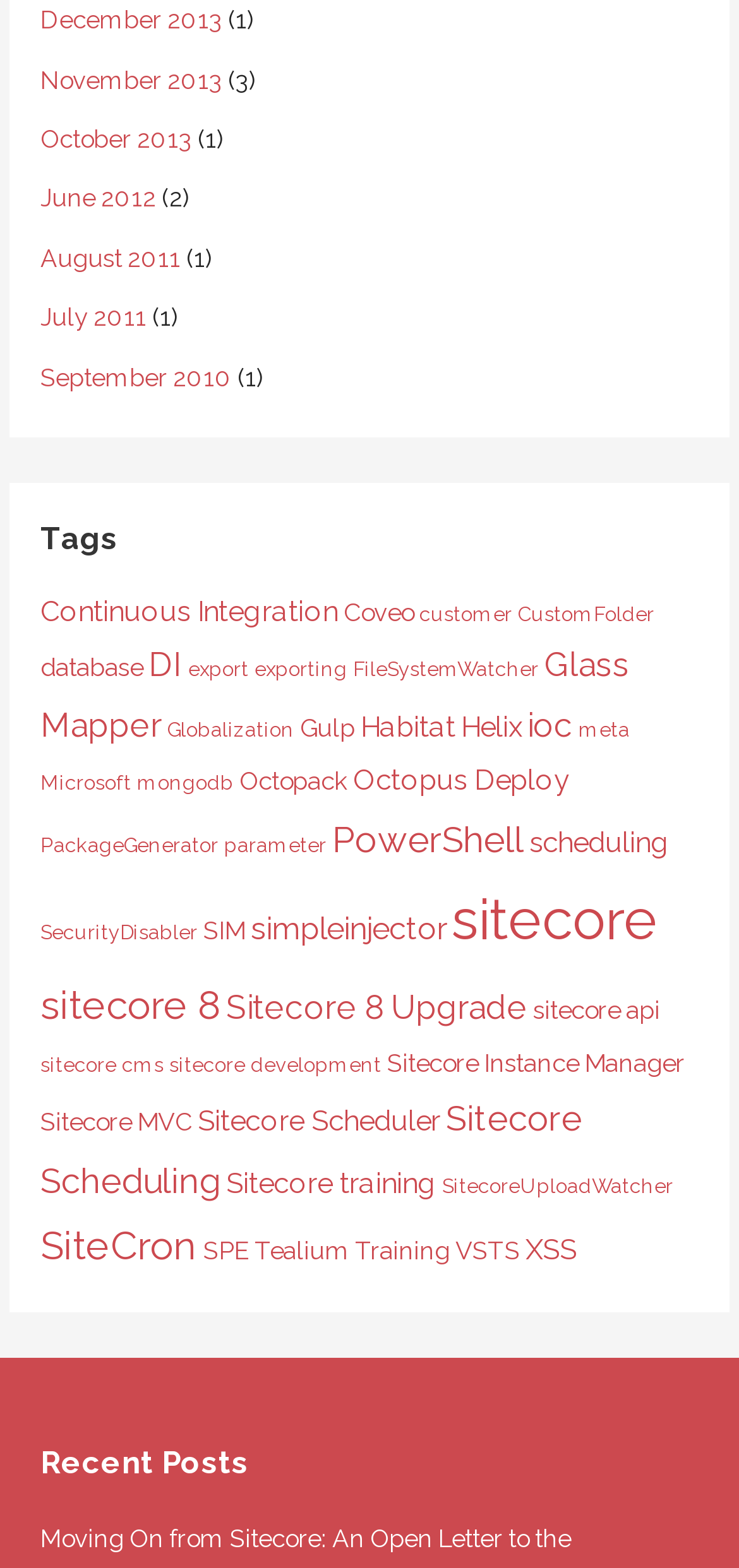Answer the following in one word or a short phrase: 
What is the most popular tag on this webpage?

sitecore